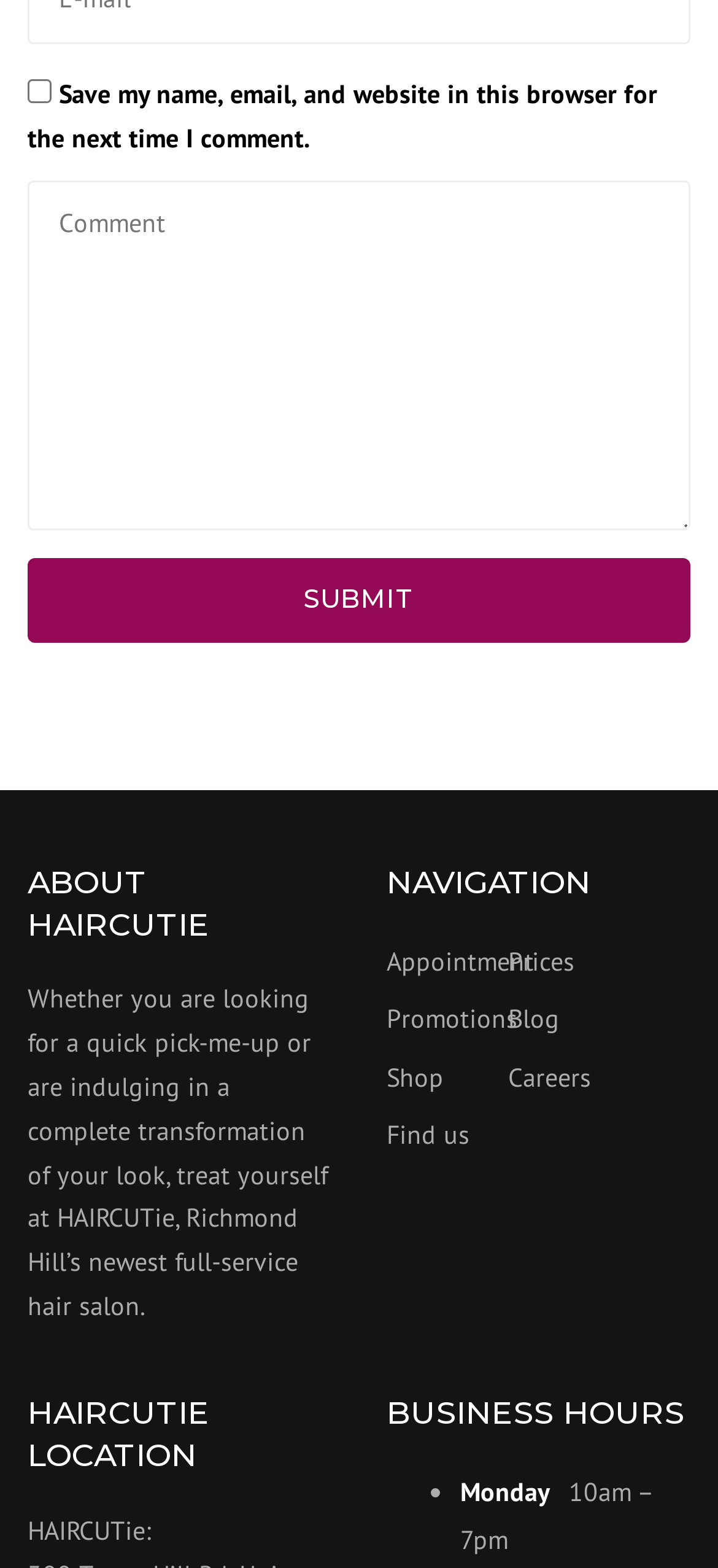Give a short answer to this question using one word or a phrase:
What is the business hour on Monday?

10am – 7pm